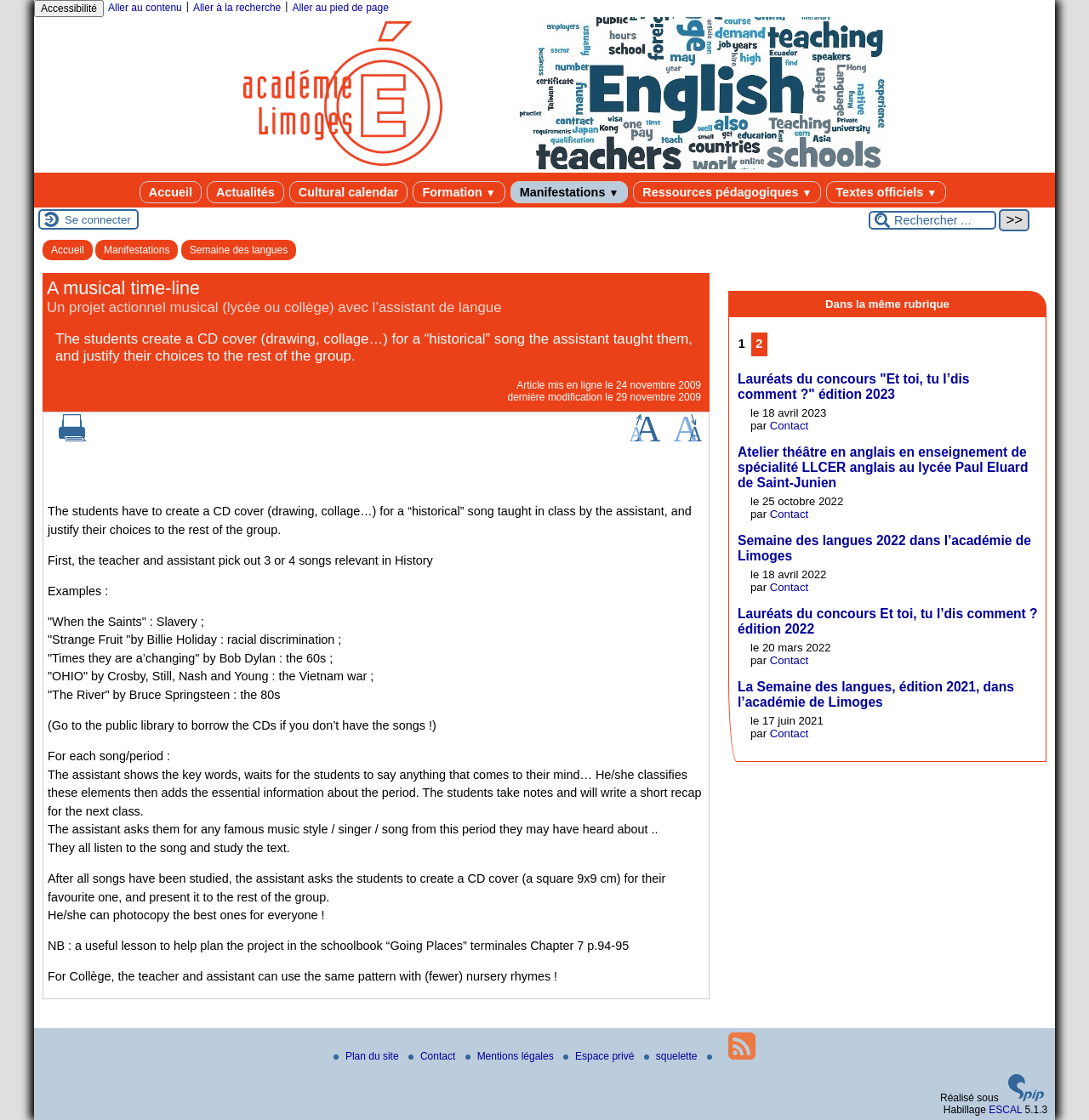Provide a brief response to the question below using a single word or phrase: 
What is the purpose of the CD cover project?

Create a CD cover for a historical song